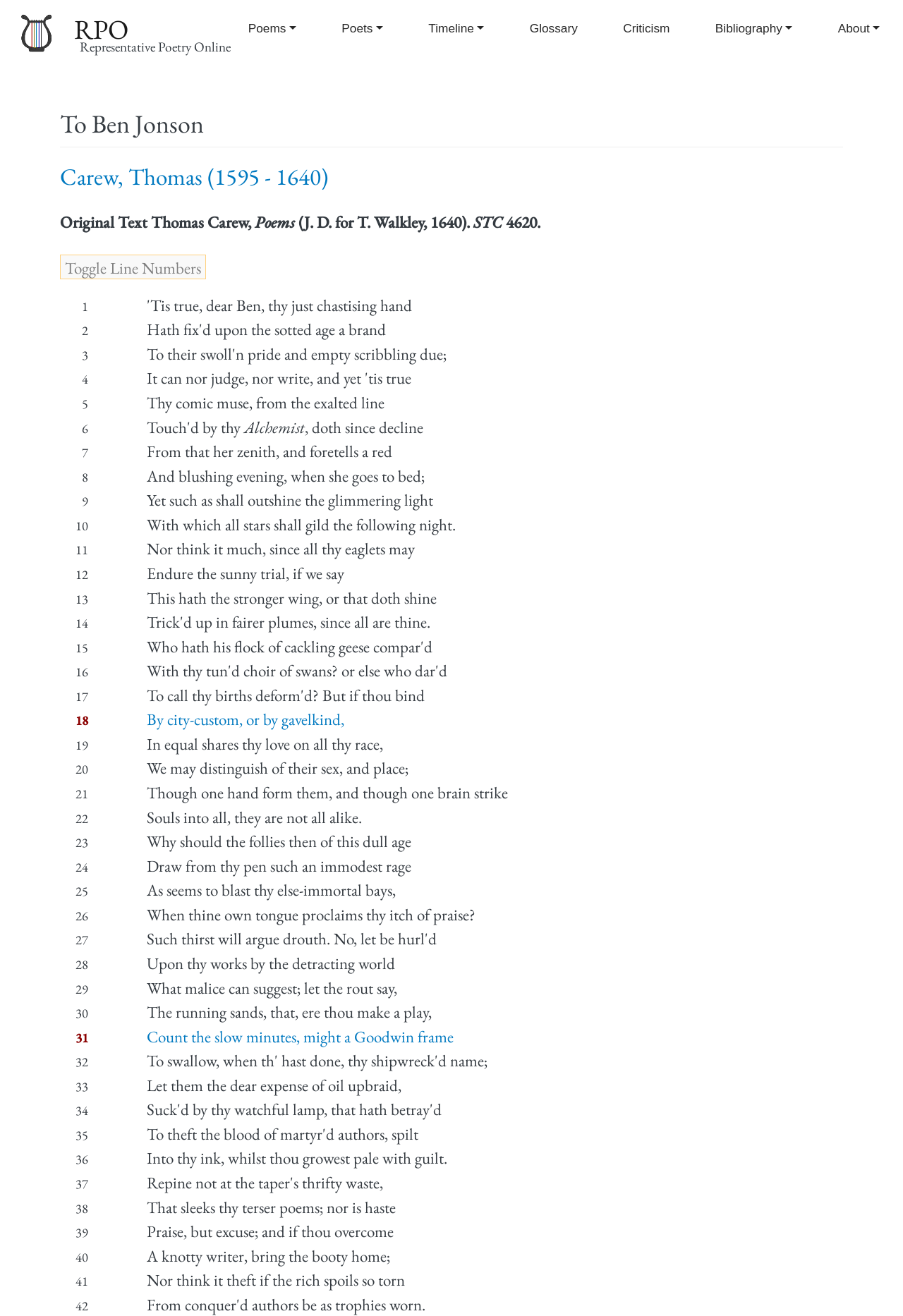Is there a button to toggle line numbers?
Please look at the screenshot and answer in one word or a short phrase.

Yes